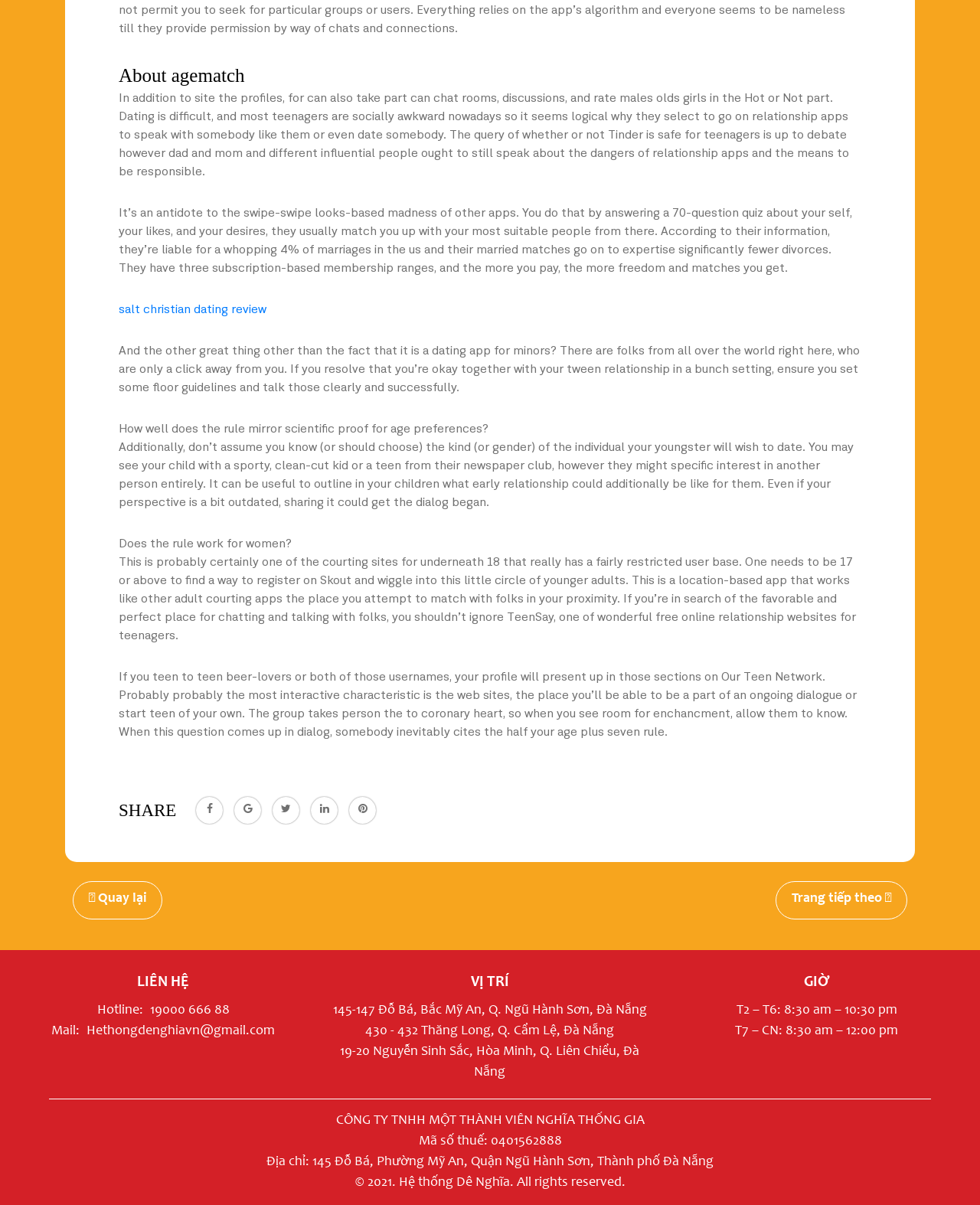Identify the bounding box for the given UI element using the description provided. Coordinates should be in the format (top-left x, top-left y, bottom-right x, bottom-right y) and must be between 0 and 1. Here is the description: salt christian dating review

[0.121, 0.252, 0.272, 0.262]